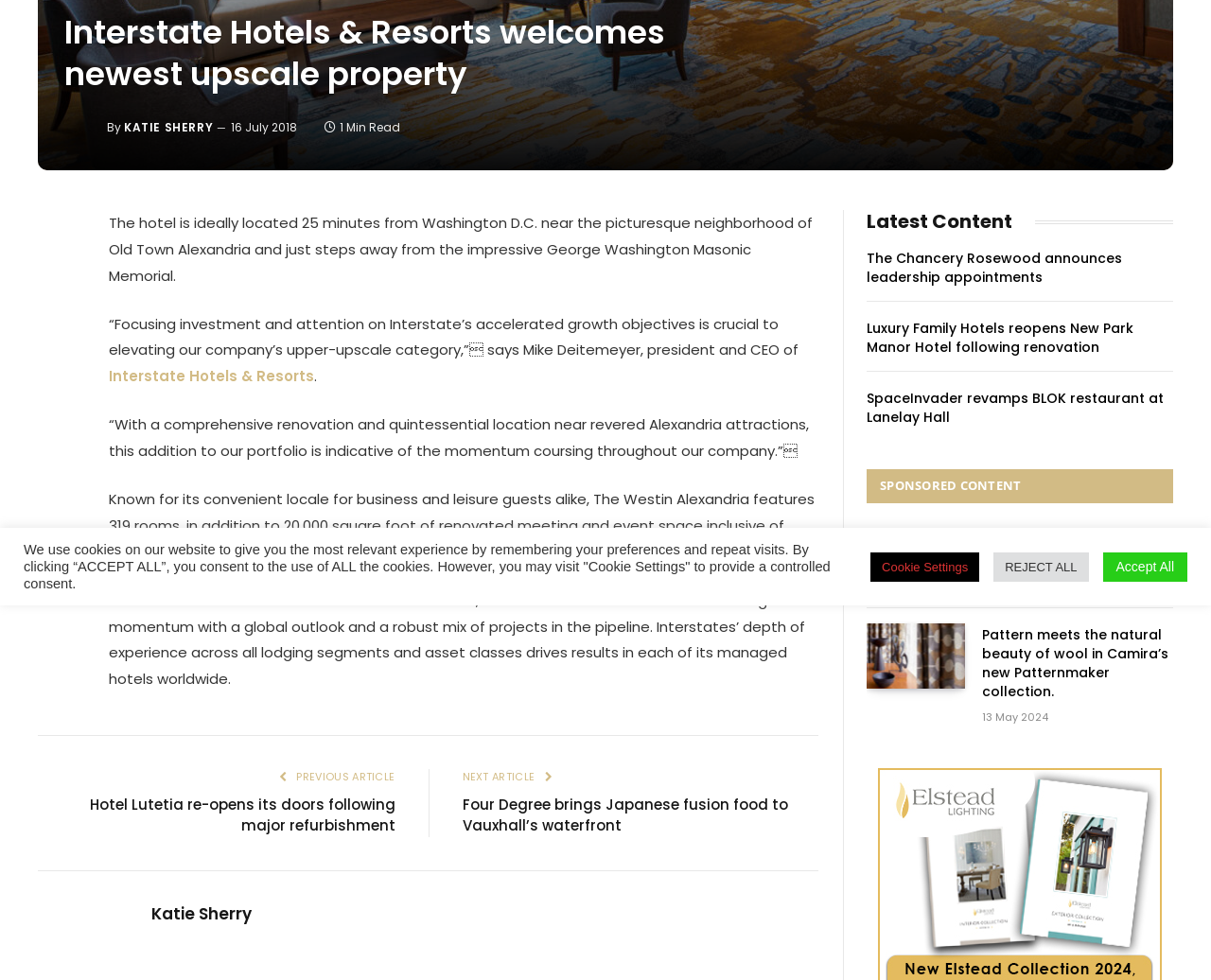Locate the bounding box coordinates for the element described below: "Twitter". The coordinates must be four float values between 0 and 1, formatted as [left, top, right, bottom].

[0.031, 0.308, 0.062, 0.347]